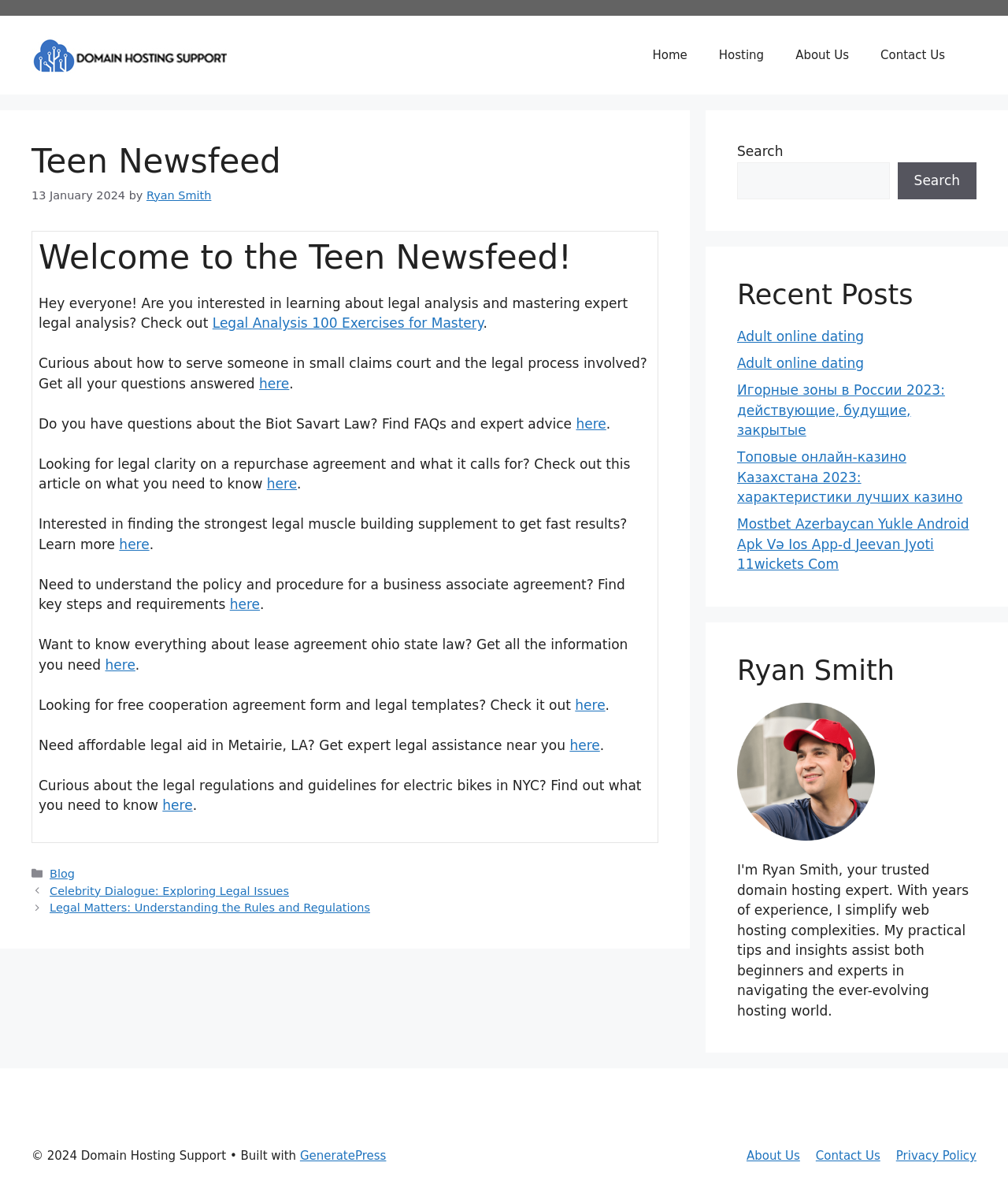Please find the bounding box coordinates for the clickable element needed to perform this instruction: "Read the 'Celebrity Dialogue: Exploring Legal Issues' post".

[0.049, 0.749, 0.287, 0.76]